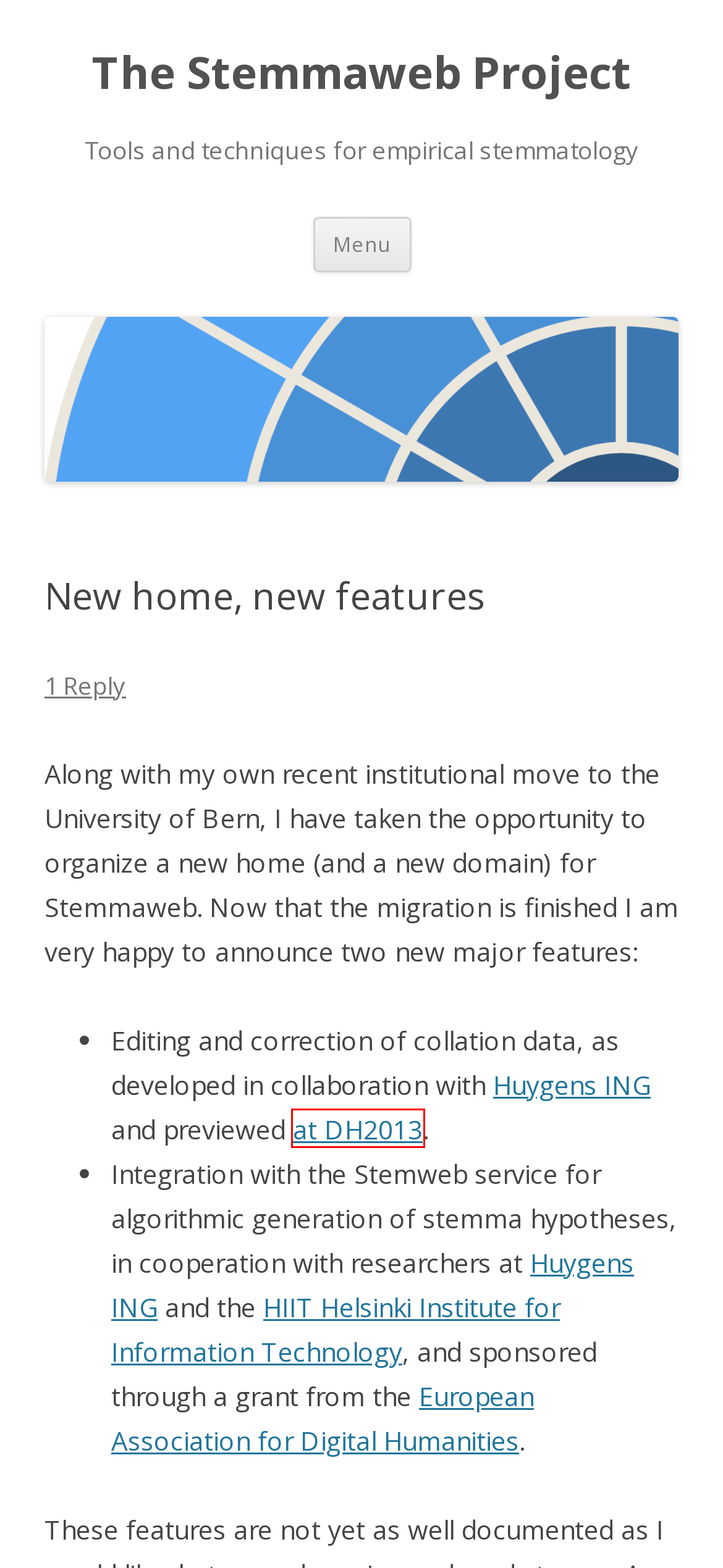You are provided a screenshot of a webpage featuring a red bounding box around a UI element. Choose the webpage description that most accurately represents the new webpage after clicking the element within the red bounding box. Here are the candidates:
A. A HOWTO for using Stemmaweb | The Stemmaweb Project
B. An explanation of the data model behind Stemmaweb | The Stemmaweb Project
C. Abstracts | Digital Humanities 2013
D. An ontology for critical editions of variant text | The Stemmaweb Project
E. Home - Huygens Instituut
F. Kim Worthington
G. Helsinki Institute for Information Technology | HIIT
H. The Stemmaweb Project | Tools and techniques for empirical stemmatology

C